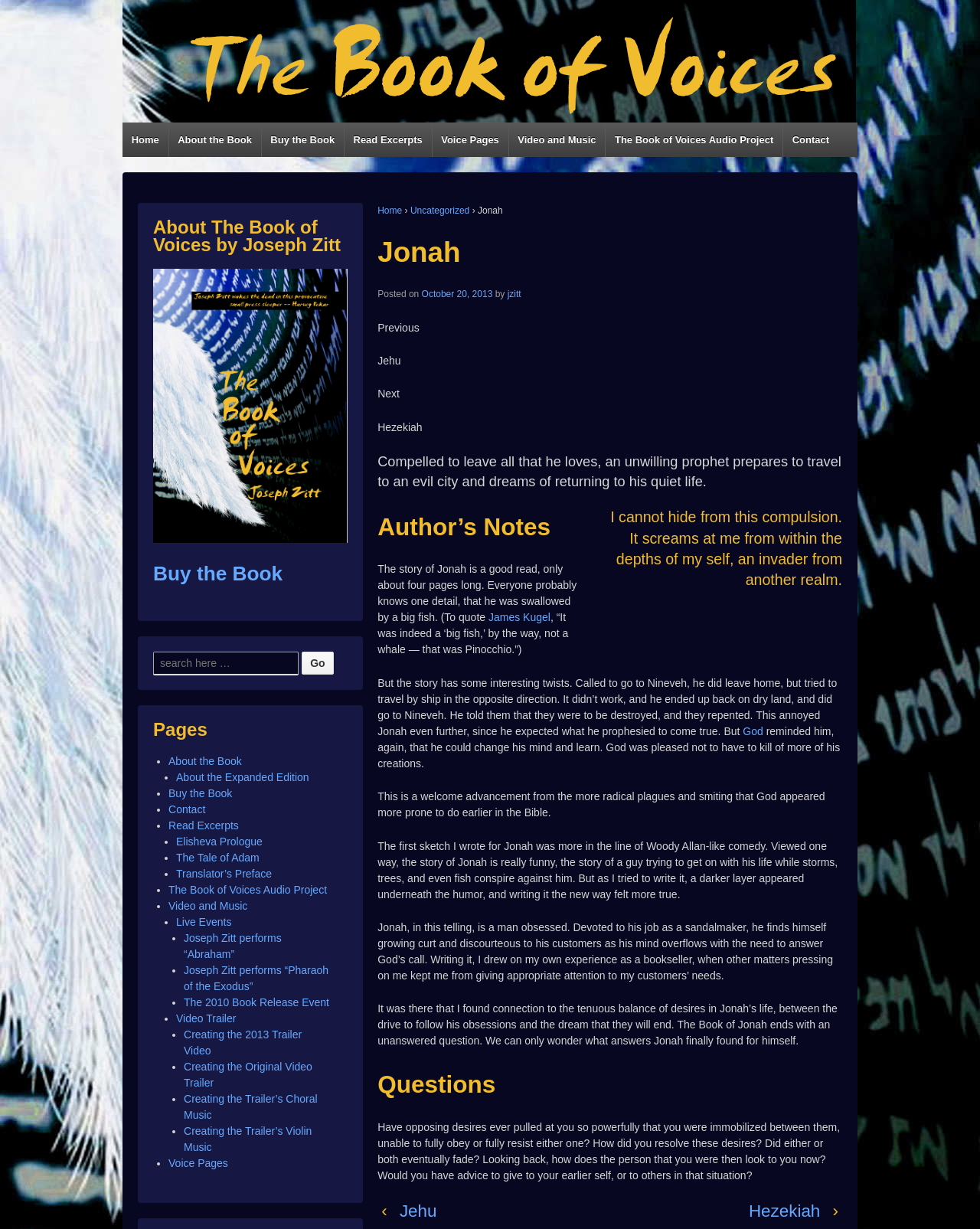Provide a brief response to the question below using one word or phrase:
What type of content is available on the 'Video and Music' page?

Videos and music